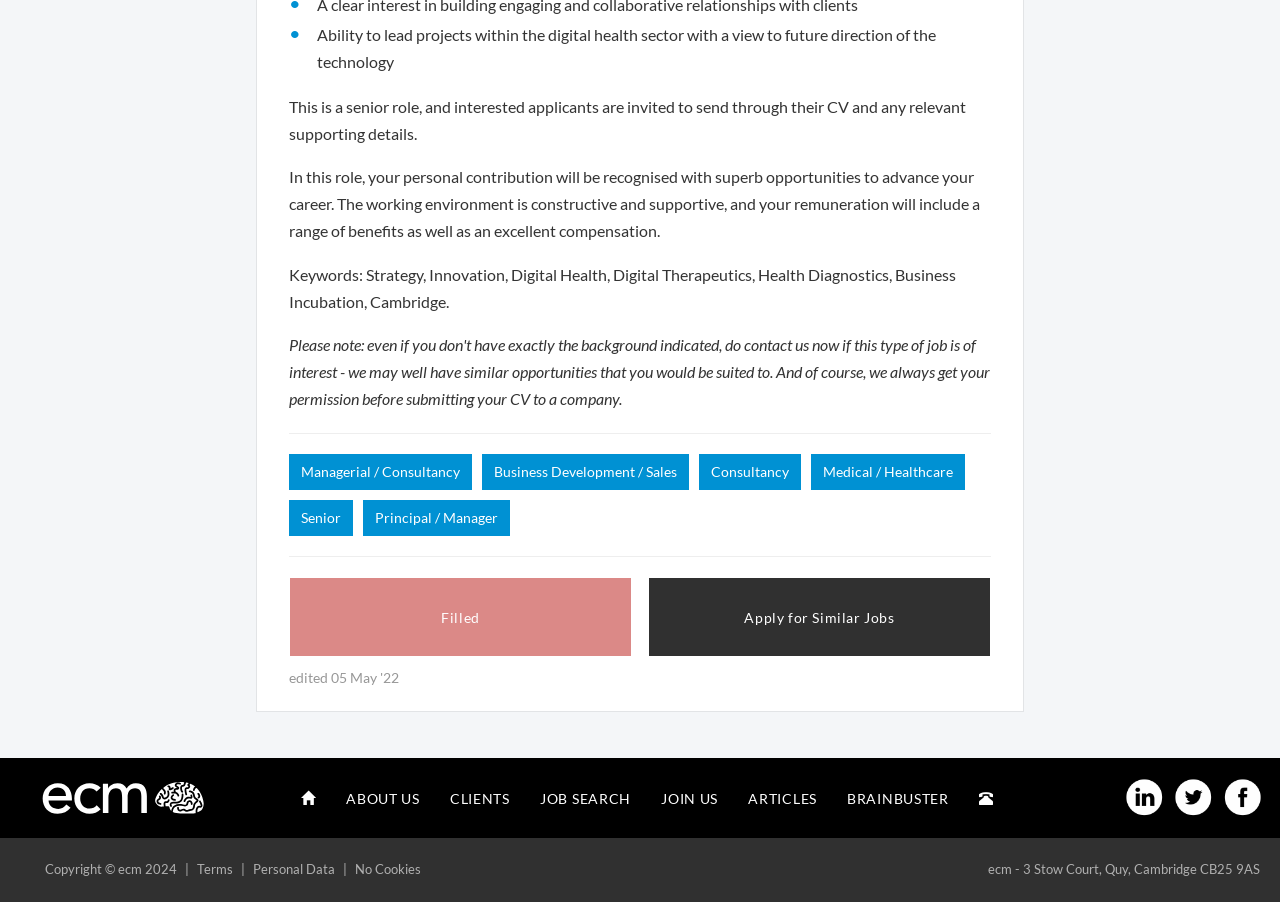Highlight the bounding box of the UI element that corresponds to this description: "Business Development / Sales".

[0.377, 0.503, 0.538, 0.543]